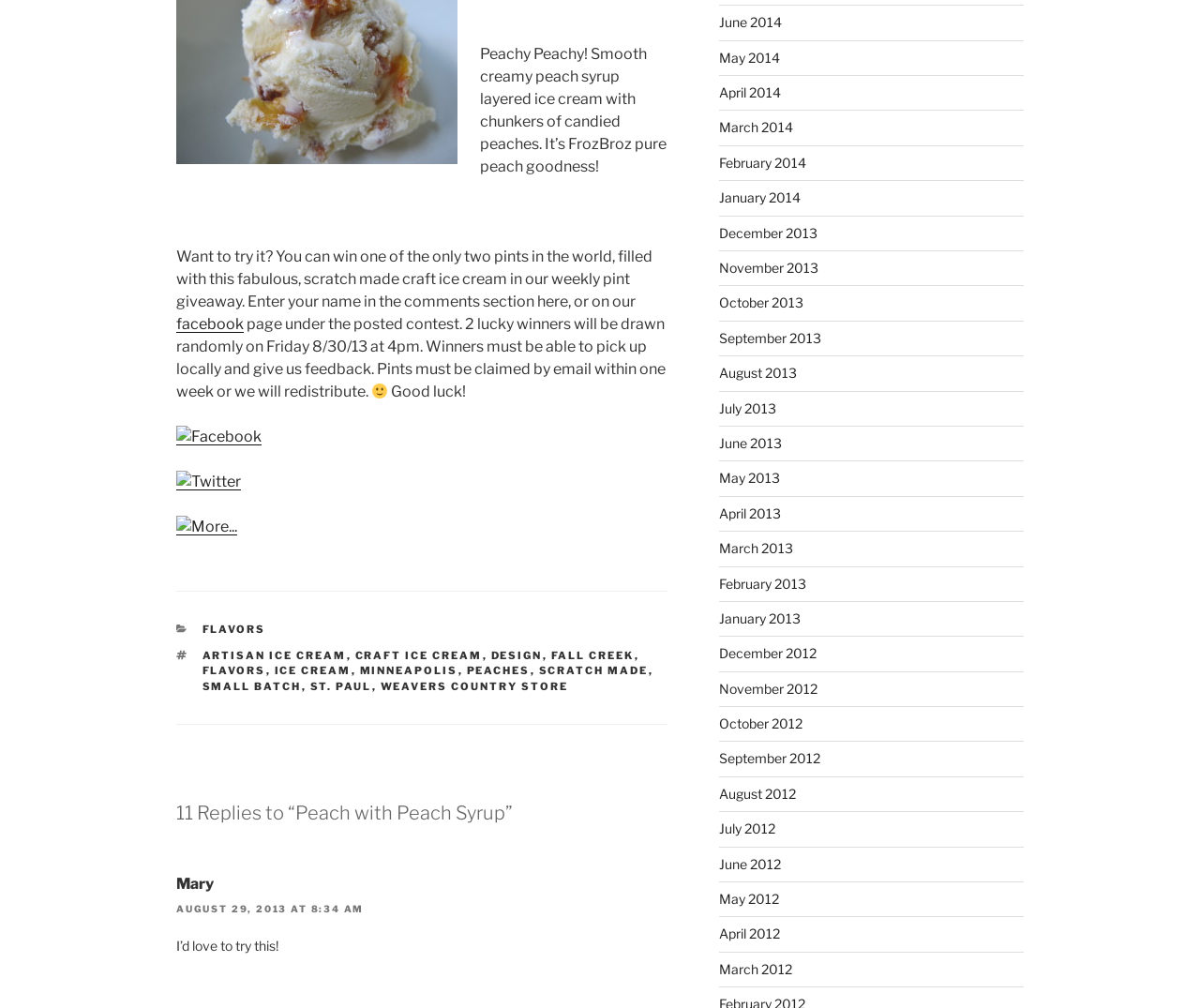How many pints are available for the giveaway?
Answer the question with a detailed and thorough explanation.

According to the StaticText element, 'You can win one of the only two pints in the world, filled with this fabulous, scratch made craft ice cream in our weekly pint giveaway.'